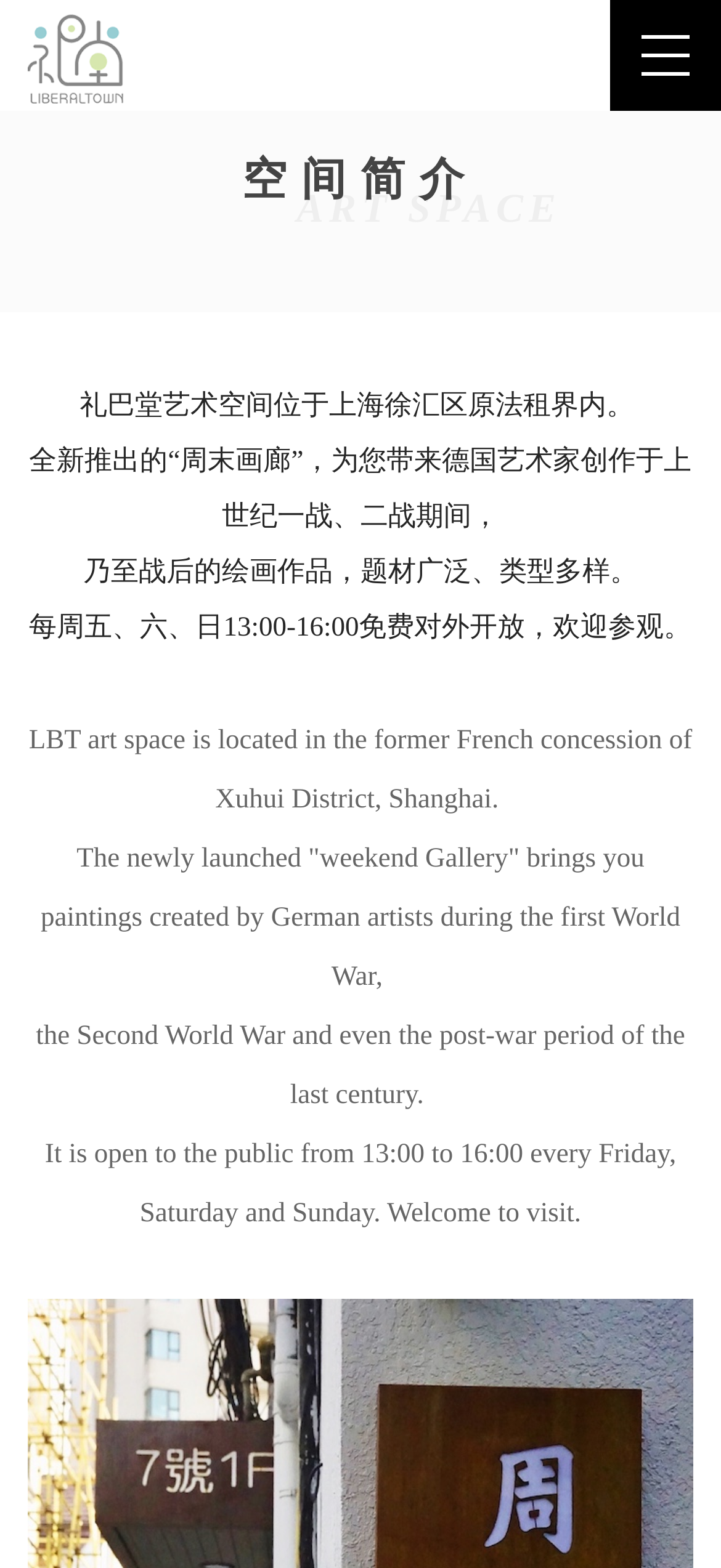Describe every aspect of the webpage in a detailed manner.

The webpage is about Liberal Town, an art space located in the former French concession of Xuhui District, Shanghai. At the top left of the page, there is a link. On the top right, there is a button. Below the top section, there is a heading that reads "空间简介" (Space Introduction).

The main content of the page is divided into two sections: Chinese and English. The Chinese section is on the left side of the page, while the English section is on the right side. The Chinese section starts with a paragraph describing the art space, followed by a brief introduction to the "周末画廊" (Weekend Gallery), which features paintings created by German artists during World War I and II, as well as the post-war period. The section ends with an announcement that the gallery is open to the public from 13:00 to 16:00 every Friday, Saturday, and Sunday.

The English section is a translation of the Chinese section, providing the same information about the art space and the Weekend Gallery. The English text is positioned to the right of the Chinese text, with a similar layout and structure.